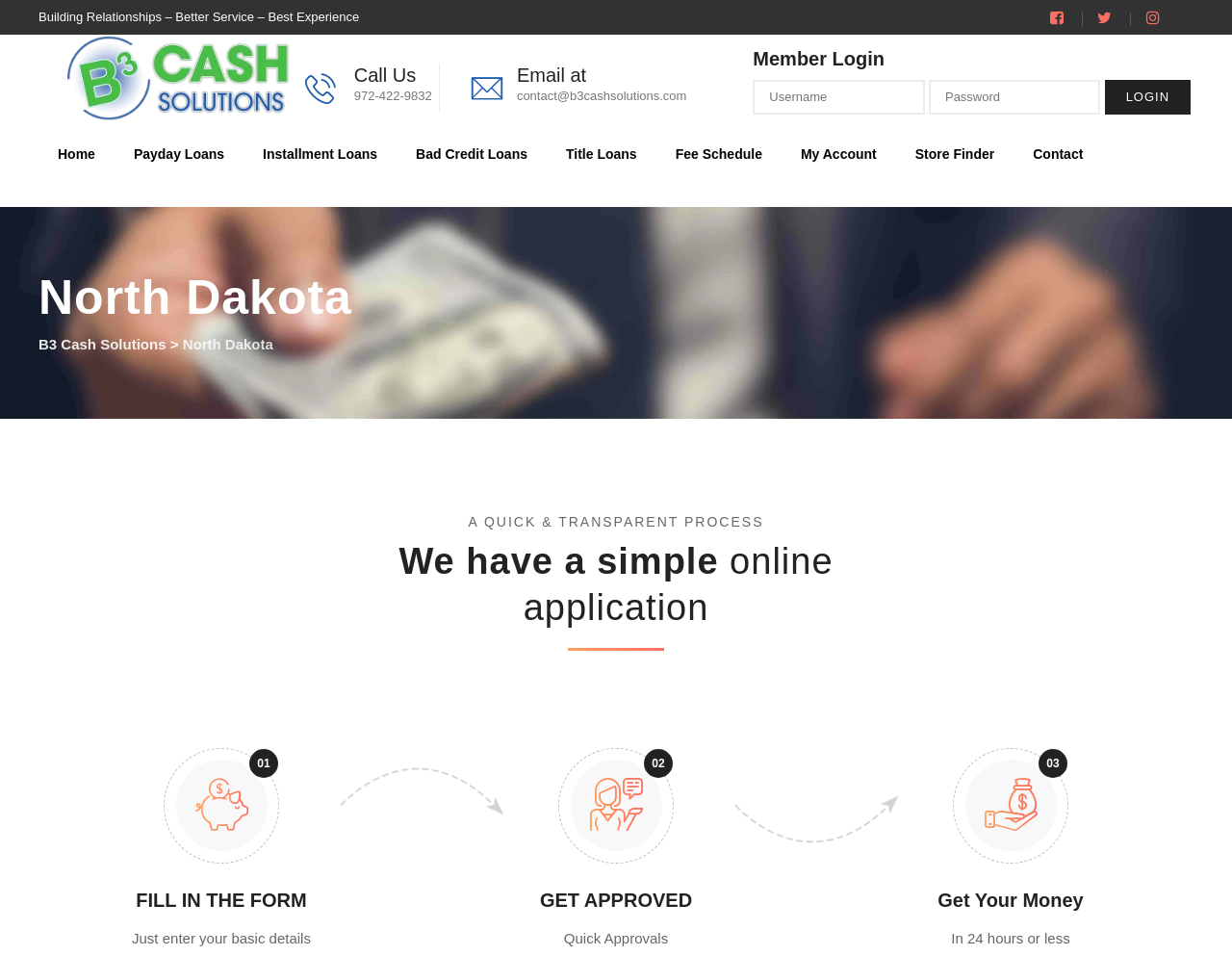Use one word or a short phrase to answer the question provided: 
What is the email address to contact?

contact@b3cashsolutions.com